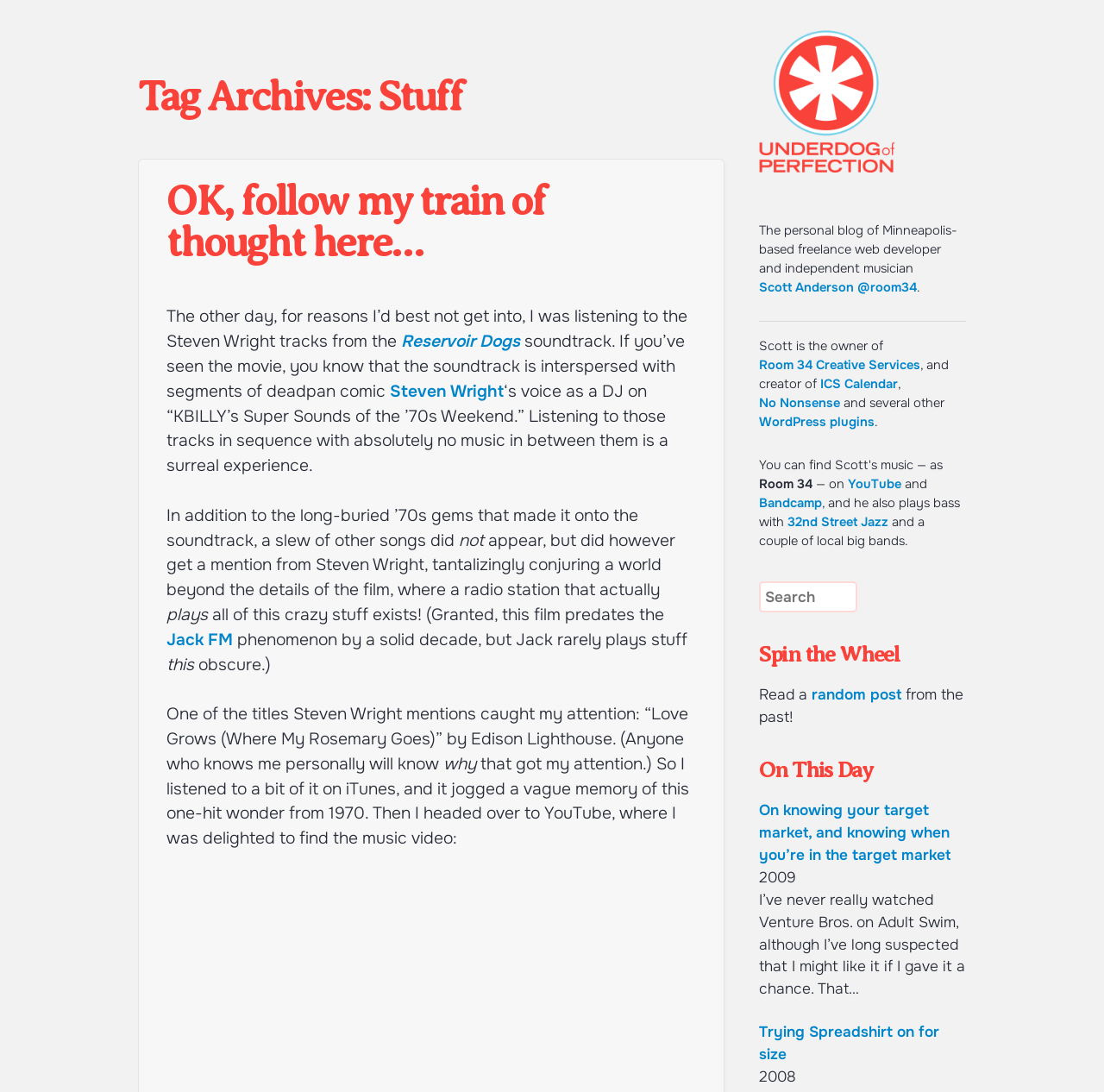What is the name of the blog's owner?
Please provide a detailed and comprehensive answer to the question.

The answer can be found in the section that describes the blog's owner, where it says 'The personal blog of Minneapolis-based freelance web developer and independent musician Scott Anderson @room34'.